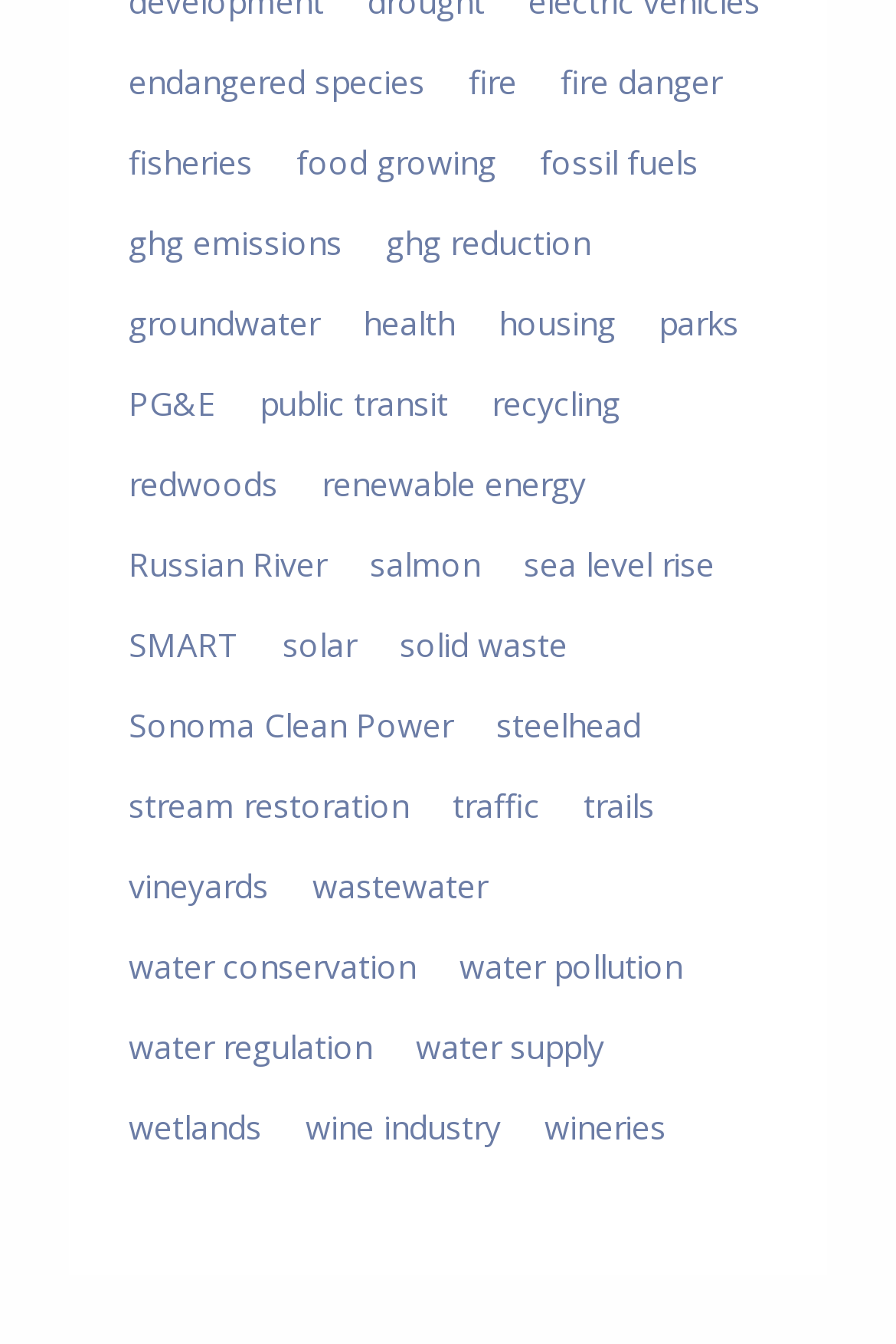Provide a brief response to the question below using one word or phrase:
How many links are related to energy?

4